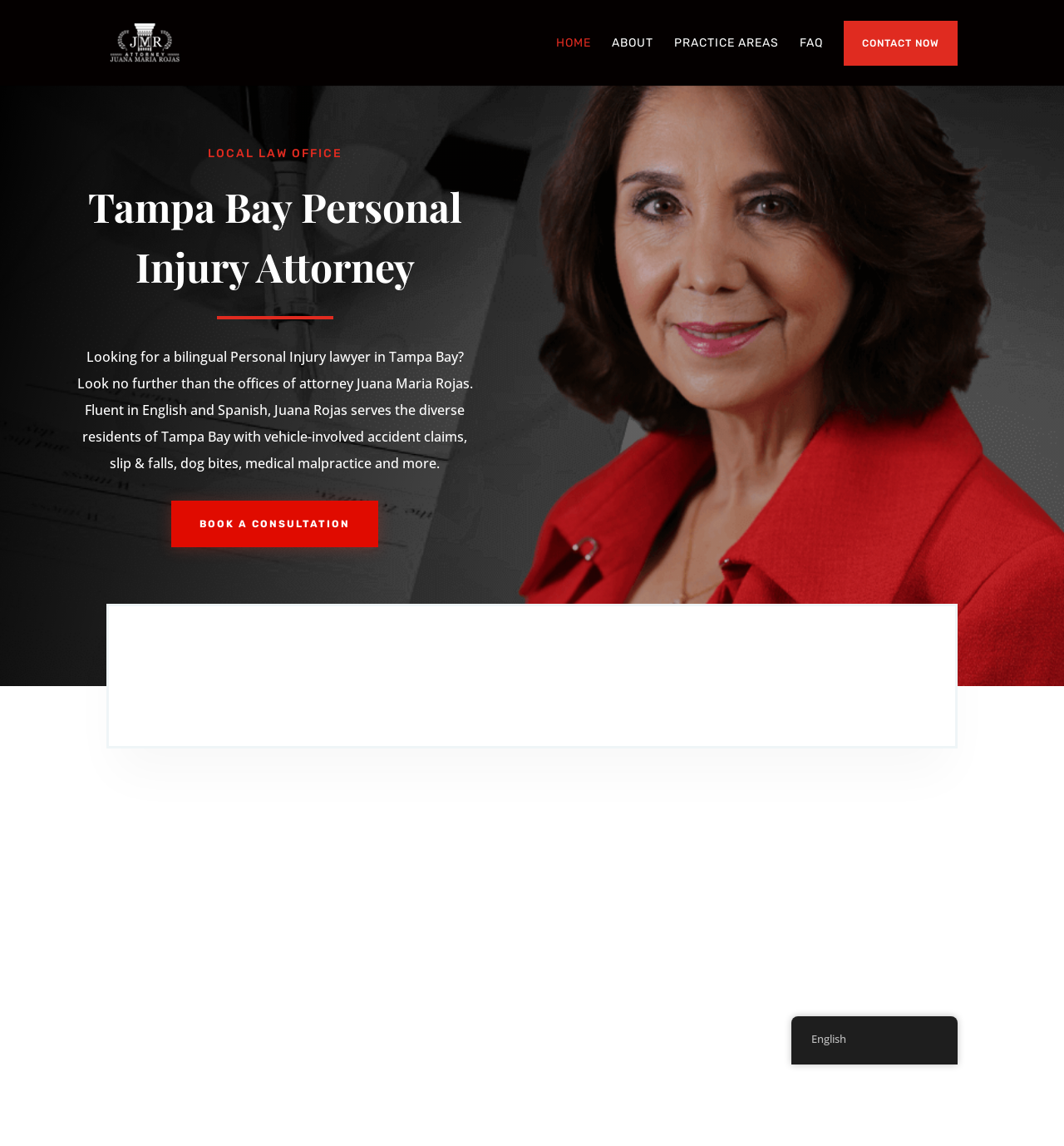Identify the bounding box coordinates of the clickable region to carry out the given instruction: "Click the HOME link".

[0.523, 0.029, 0.555, 0.075]